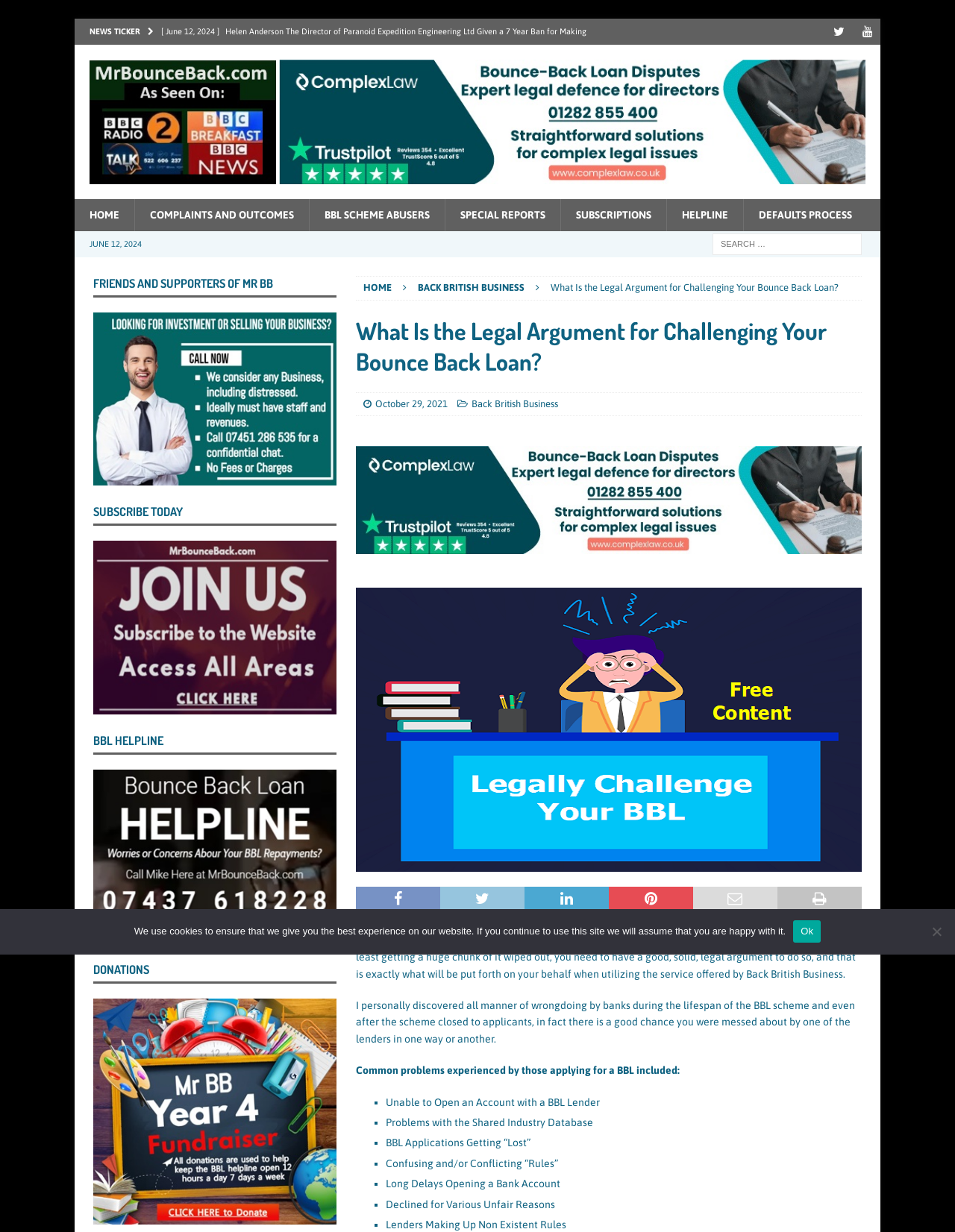Identify the bounding box of the UI element described as follows: "Special Reports". Provide the coordinates as four float numbers in the range of 0 to 1 [left, top, right, bottom].

[0.466, 0.162, 0.587, 0.187]